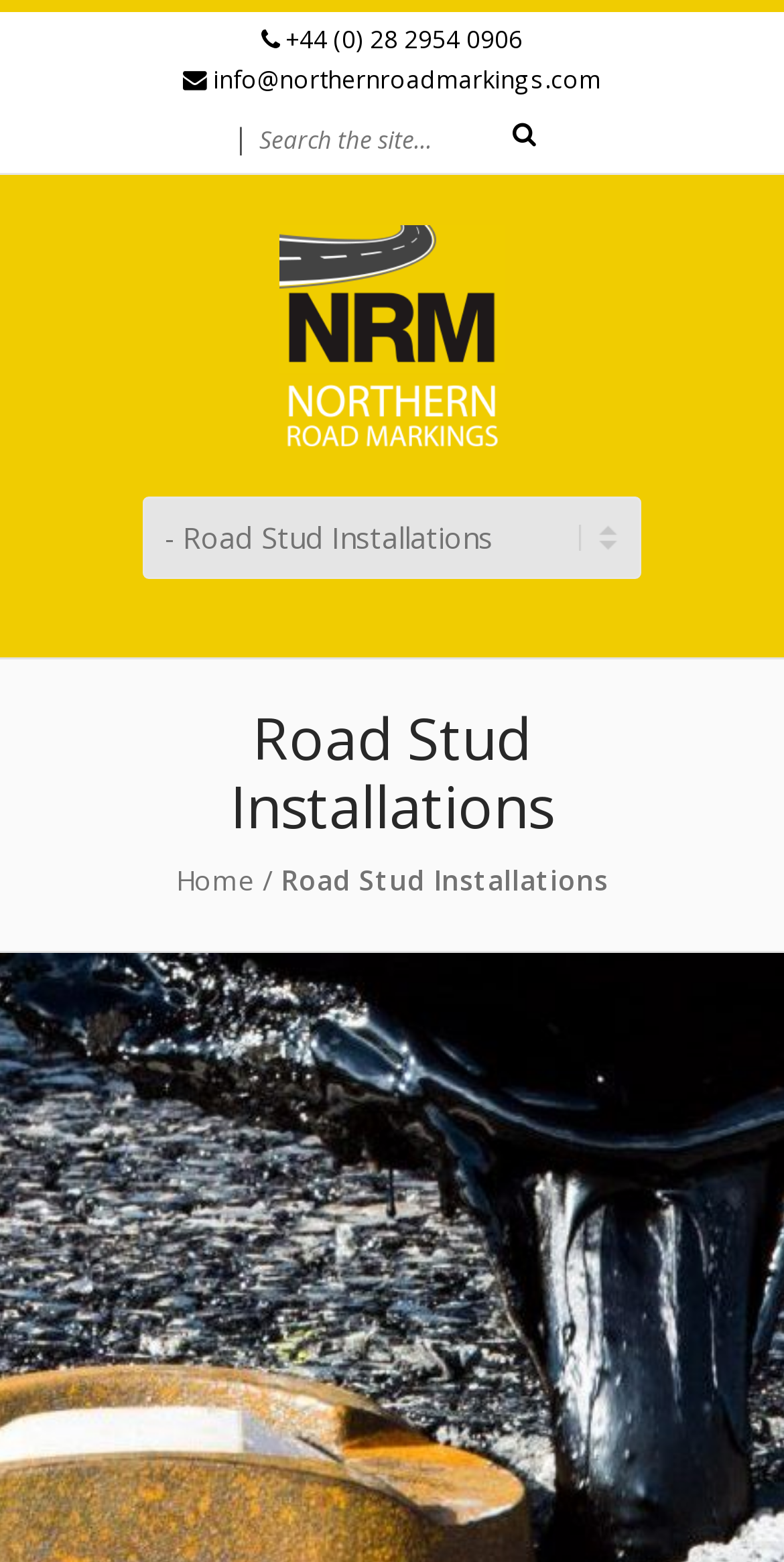What is the phone number on the webpage?
Examine the image and give a concise answer in one word or a short phrase.

+44 (0) 28 2954 0906